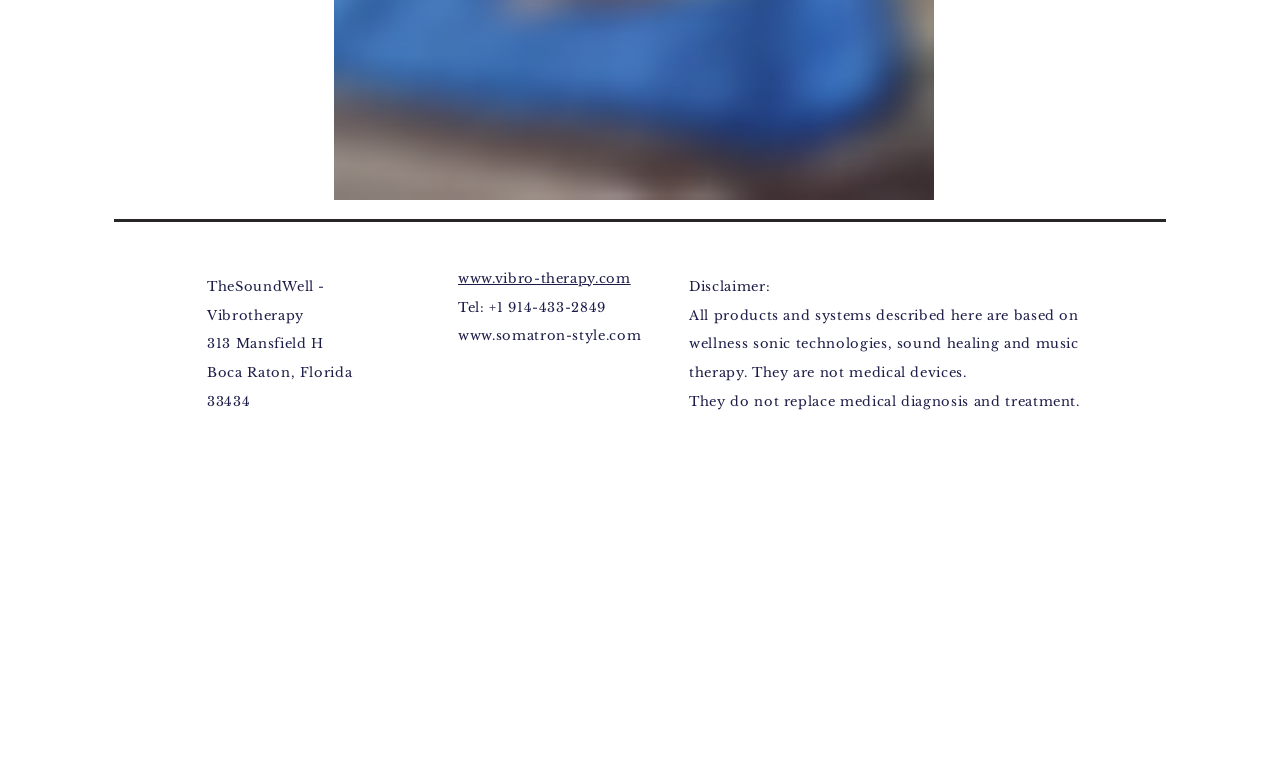What is the purpose of the products described?
Look at the screenshot and respond with a single word or phrase.

Wellness sonic technologies, sound healing and music therapy